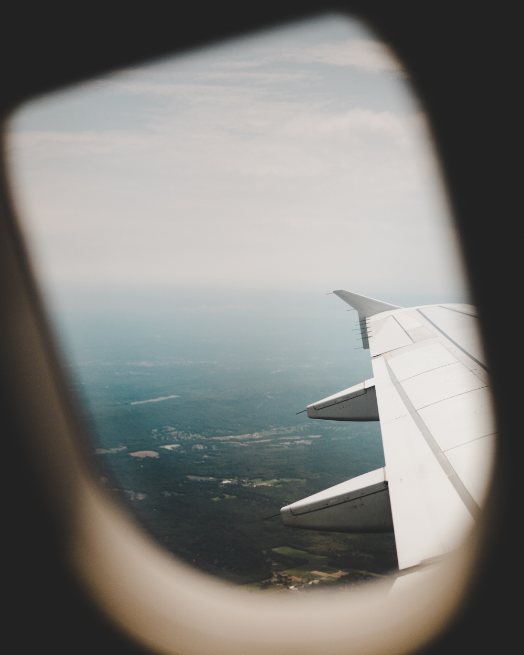What is the mood evoked by the image?
Look at the image and construct a detailed response to the question.

The caption describes the atmosphere as 'tranquil', and the scene is characterized by soft light, gentle curves, and a sense of adventure, all of which contribute to a peaceful and calming mood.